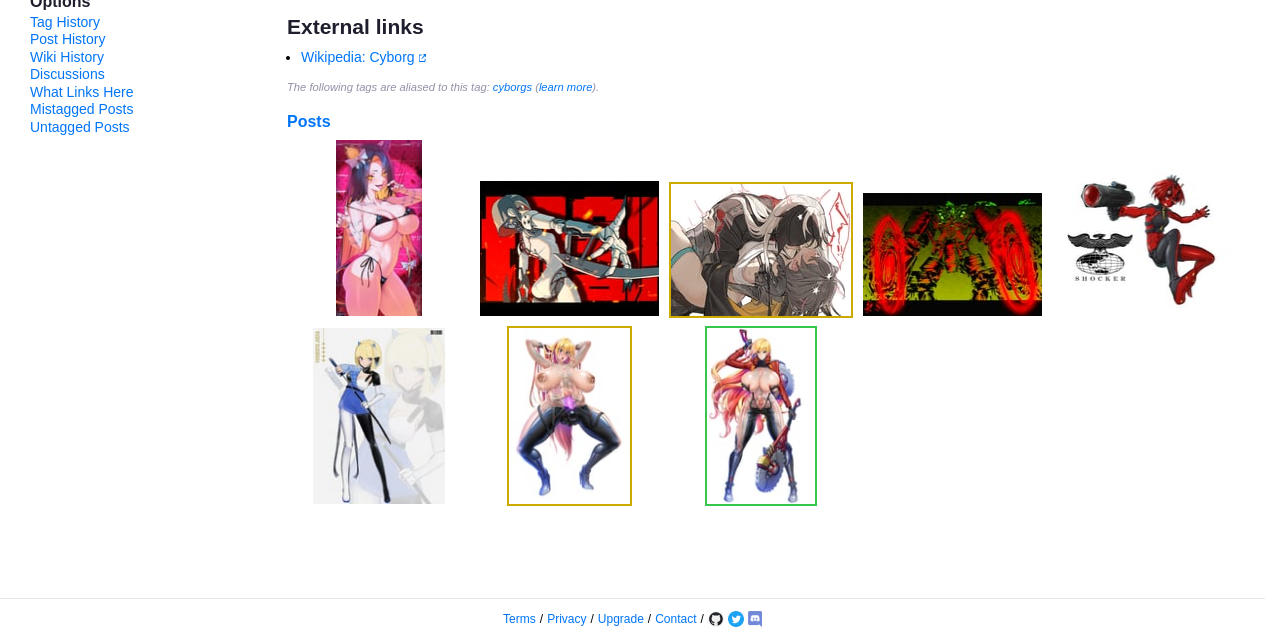Based on the element description: "Posts", identify the UI element and provide its bounding box coordinates. Use four float numbers between 0 and 1, [left, top, right, bottom].

[0.224, 0.176, 0.258, 0.203]